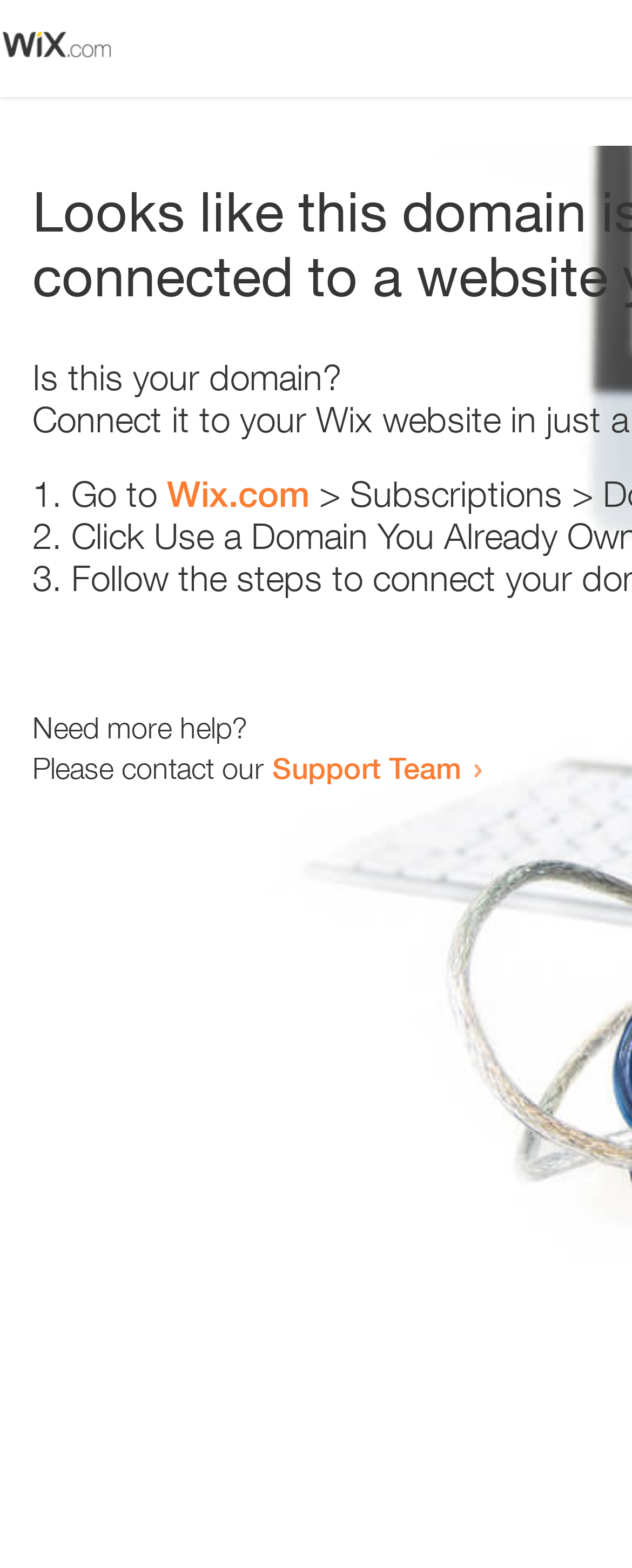Can you identify and provide the main heading of the webpage?

Looks like this domain isn't
connected to a website yet